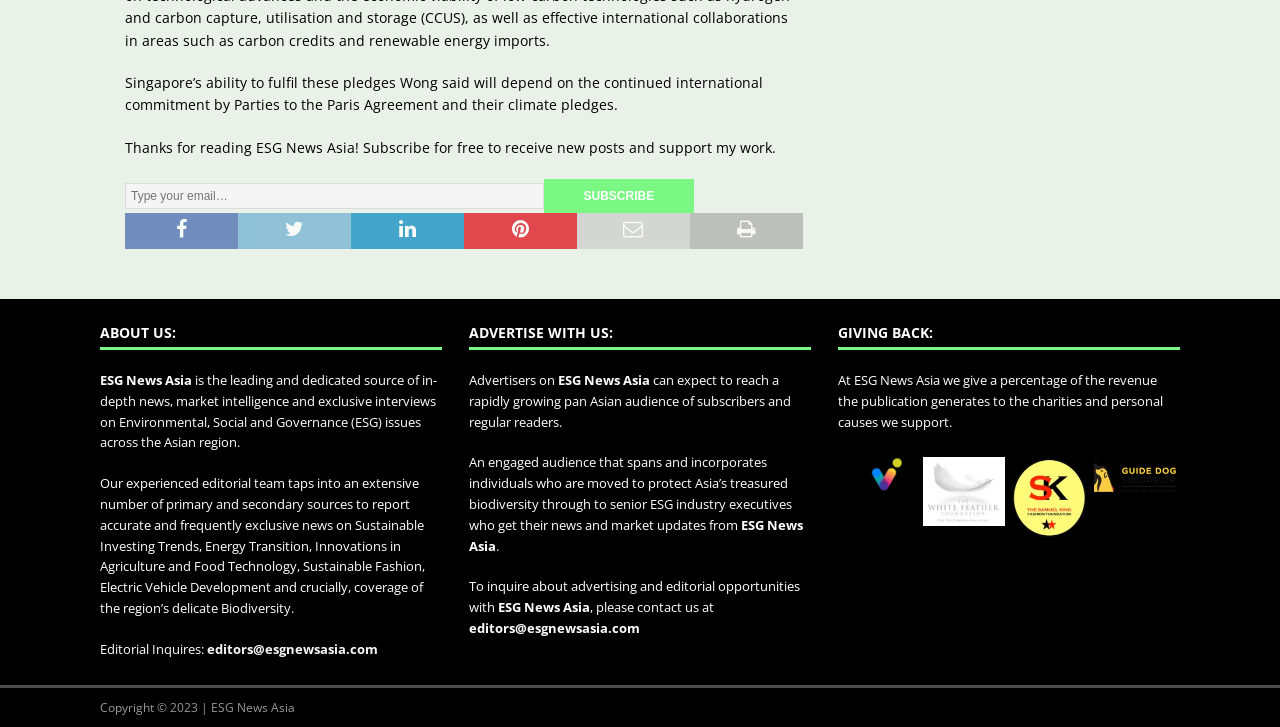Kindly provide the bounding box coordinates of the section you need to click on to fulfill the given instruction: "Inquire about advertising opportunities".

[0.366, 0.851, 0.5, 0.876]